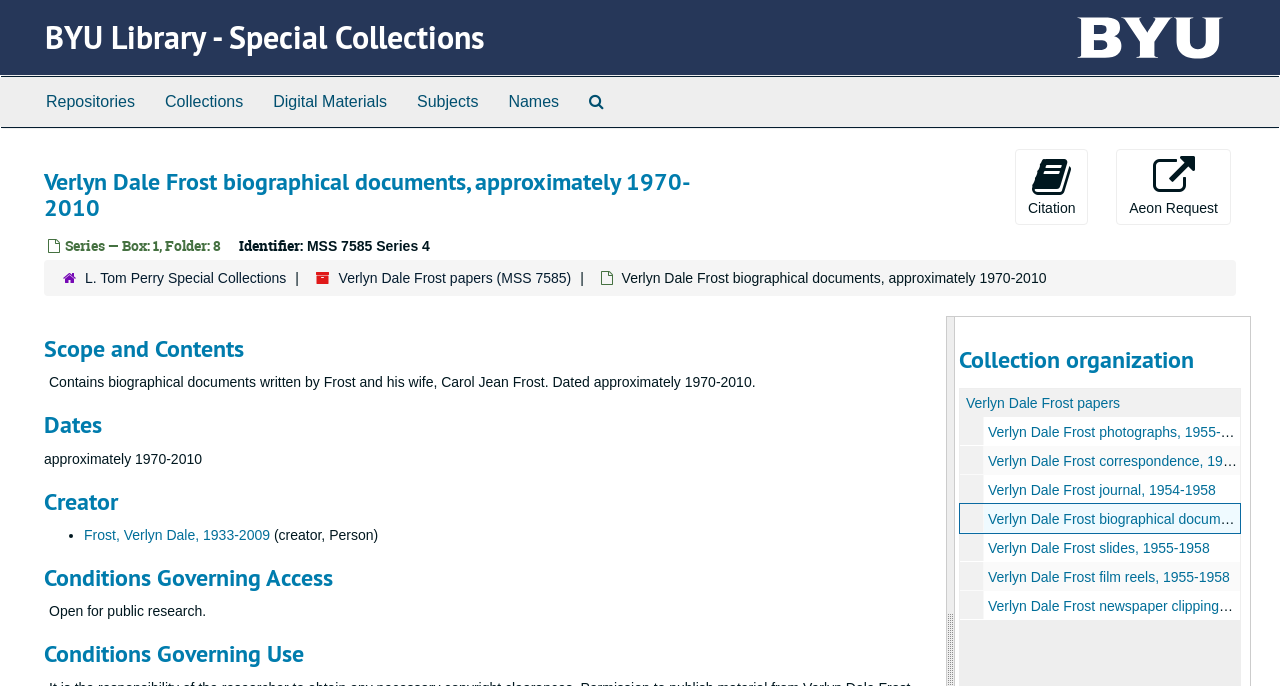What is the name of the collection?
Provide a detailed and well-explained answer to the question.

I found the answer by looking at the hierarchical navigation section, where it says 'L. Tom Perry Special Collections' and then 'Verlyn Dale Frost papers (MSS 7585)'. This suggests that the collection is named 'Verlyn Dale Frost papers'.